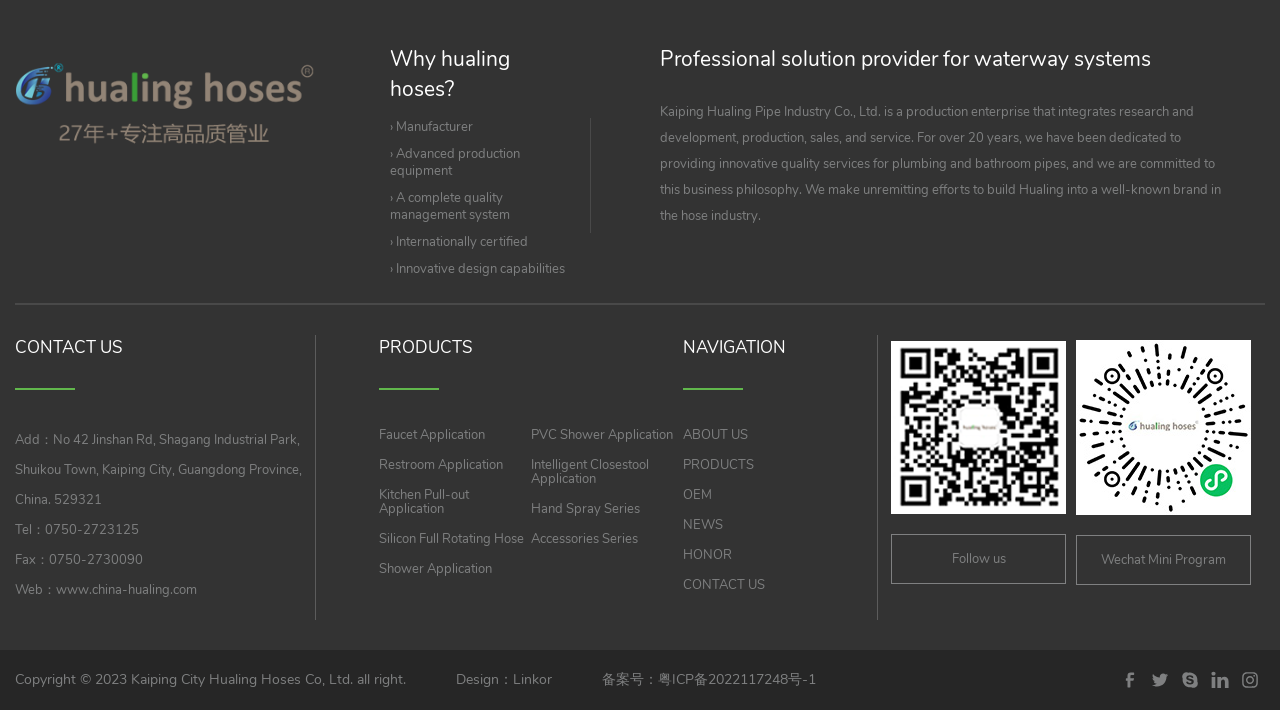Using the elements shown in the image, answer the question comprehensively: What is the company name of the website?

The company name can be found in the text 'Kaiping Hualing Pipe Industry Co., Ltd. is a production enterprise that integrates research and development, production, sales, and service.' which is located in the middle of the webpage.